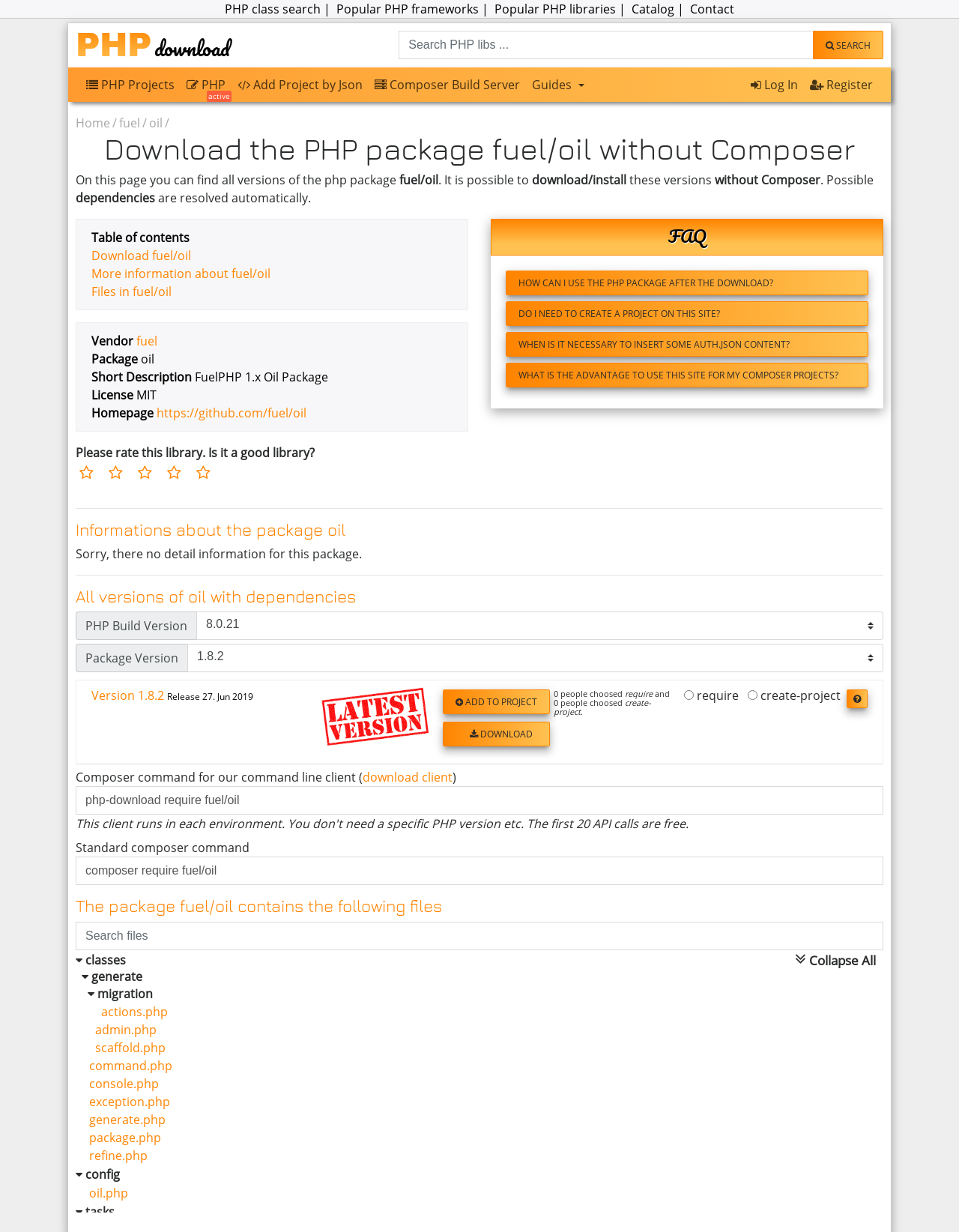What is the license of the FuelPHP 1.x Oil Package?
Please answer the question with a detailed and comprehensive explanation.

The license of the FuelPHP 1.x Oil Package can be found in the 'License' section of the webpage, which states 'MIT'.